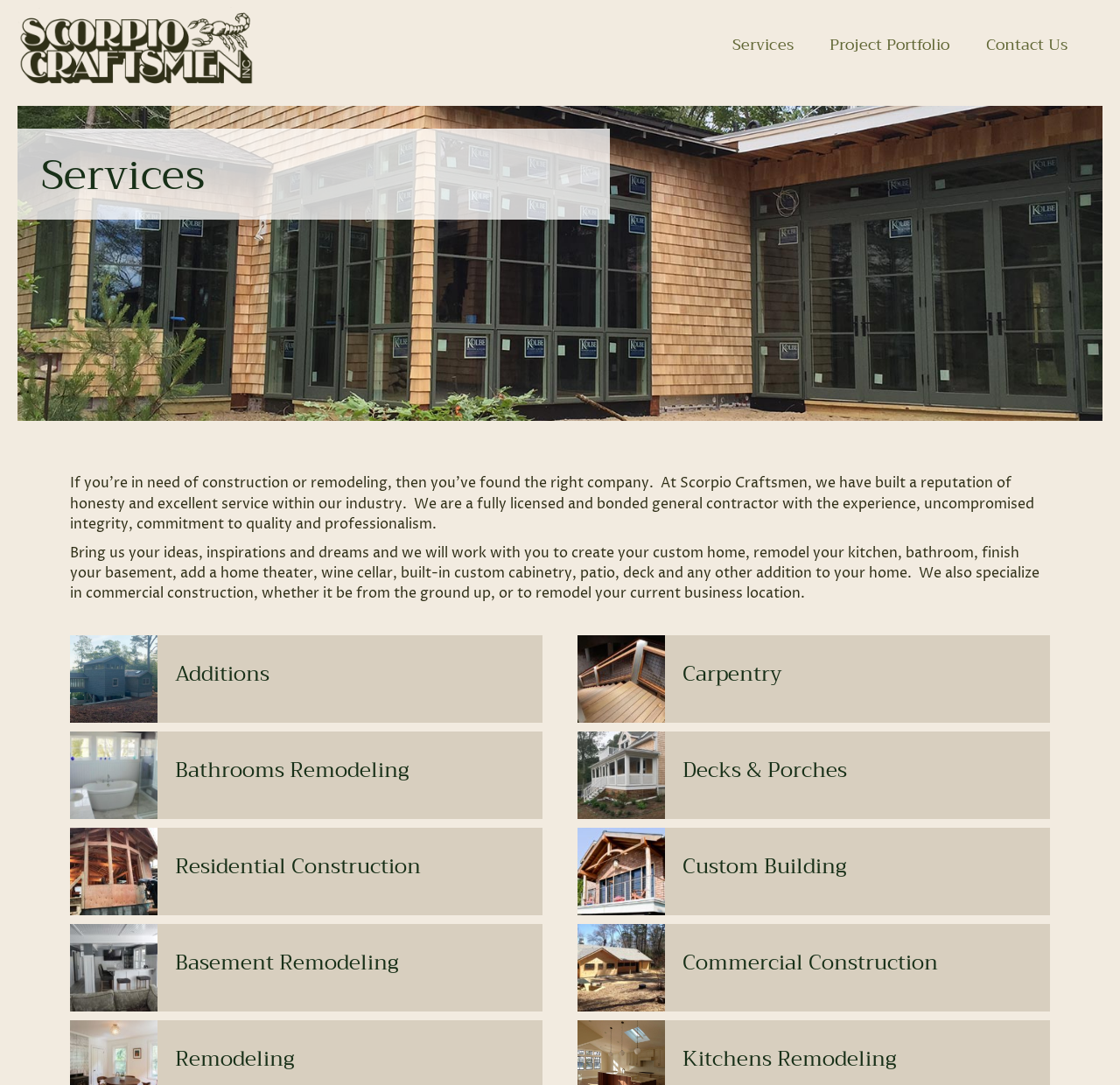Illustrate the webpage's structure and main components comprehensively.

This webpage is about Scorpio Craftsmen, a fully licensed contractor specializing in various home renovation services. At the top left, there is a link to the company's homepage, accompanied by a logo image. A navigation menu is located at the top right, with links to "Services", "Project Portfolio", and "Contact Us".

Below the navigation menu, there is a heading that reads "Services". Following this heading, there is a paragraph of text that describes the company's services, including custom home building, kitchen and bathroom remodeling, basement finishing, and more.

The page then showcases various services offered by the company, each with a heading and an accompanying image. These services include additions, bathroom remodeling, residential construction, basement remodeling, remodeling, carpentry, decks and porches, custom building, and commercial construction. The images are arranged in two columns, with the headings placed above or beside each image.

There are a total of 9 images on the page, each showcasing a different aspect of the company's services. The images are scattered throughout the page, with some placed above or below the corresponding headings. Overall, the page provides a comprehensive overview of the services offered by Scorpio Craftsmen.